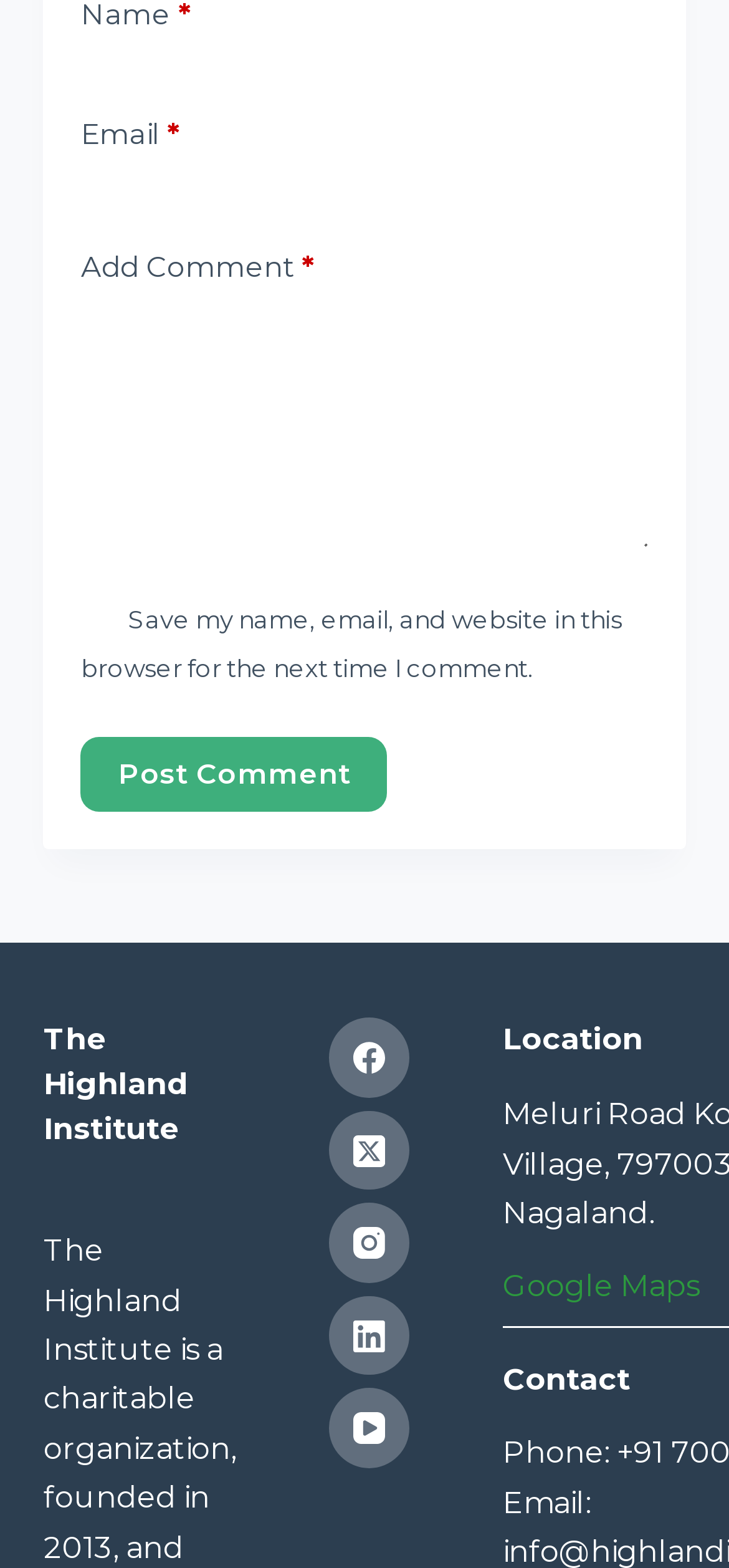Please specify the bounding box coordinates of the clickable region necessary for completing the following instruction: "Add a comment". The coordinates must consist of four float numbers between 0 and 1, i.e., [left, top, right, bottom].

[0.111, 0.147, 0.889, 0.35]